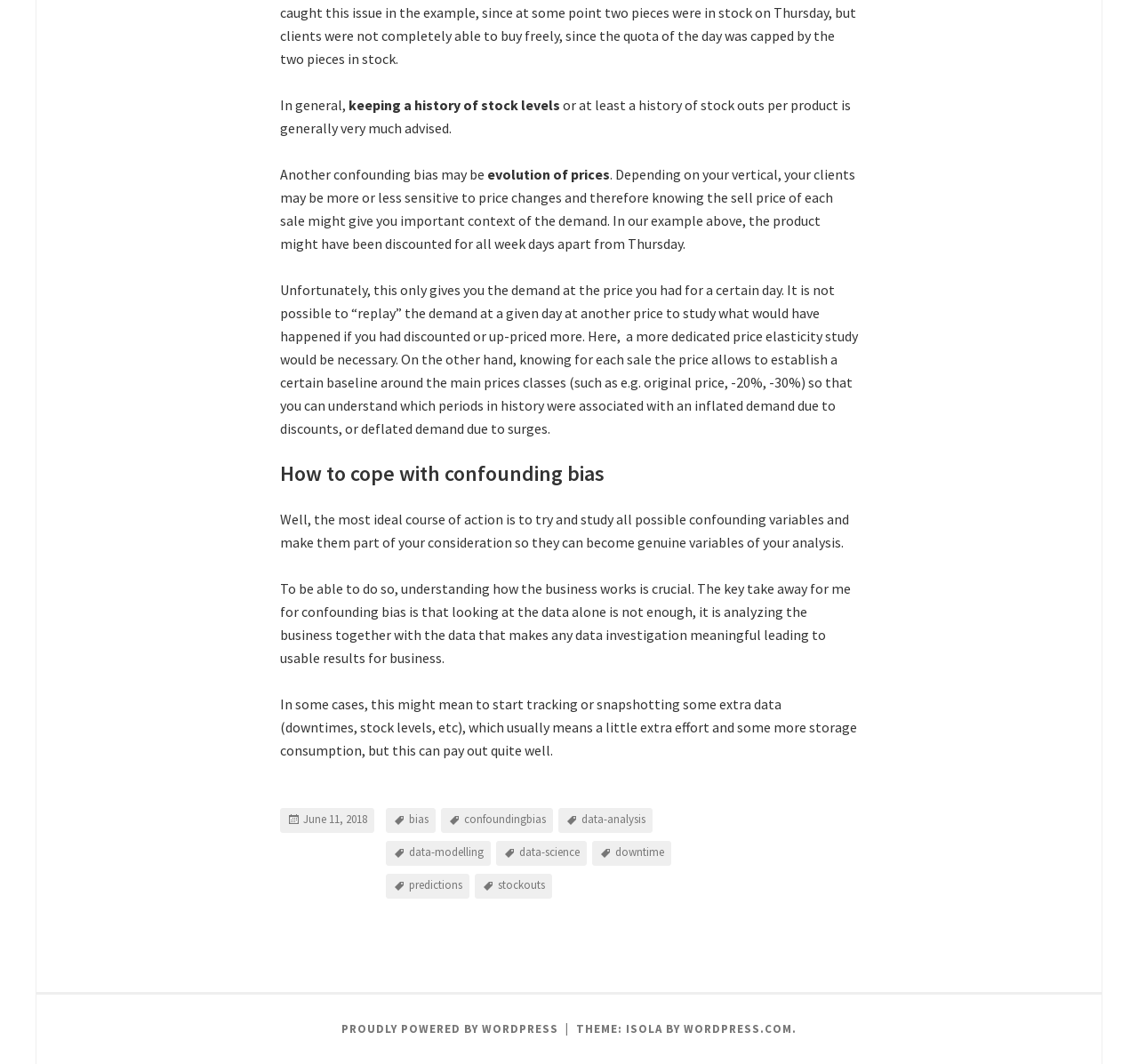Please indicate the bounding box coordinates for the clickable area to complete the following task: "Click the link to view related data analysis content". The coordinates should be specified as four float numbers between 0 and 1, i.e., [left, top, right, bottom].

[0.49, 0.759, 0.573, 0.783]